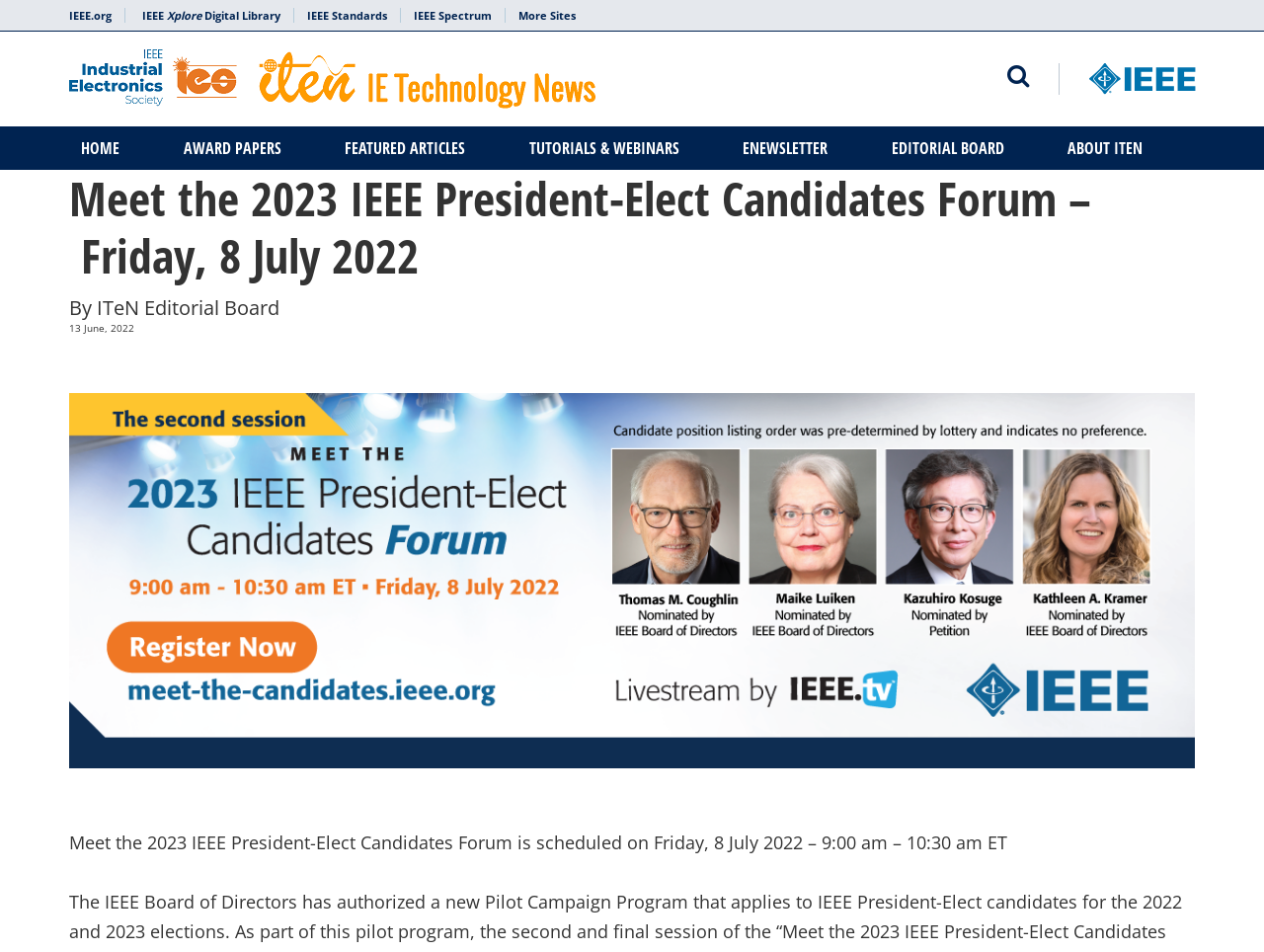Please identify the coordinates of the bounding box that should be clicked to fulfill this instruction: "Learn more about IEEE Industrial Electronic Technology News".

[0.055, 0.033, 0.564, 0.133]